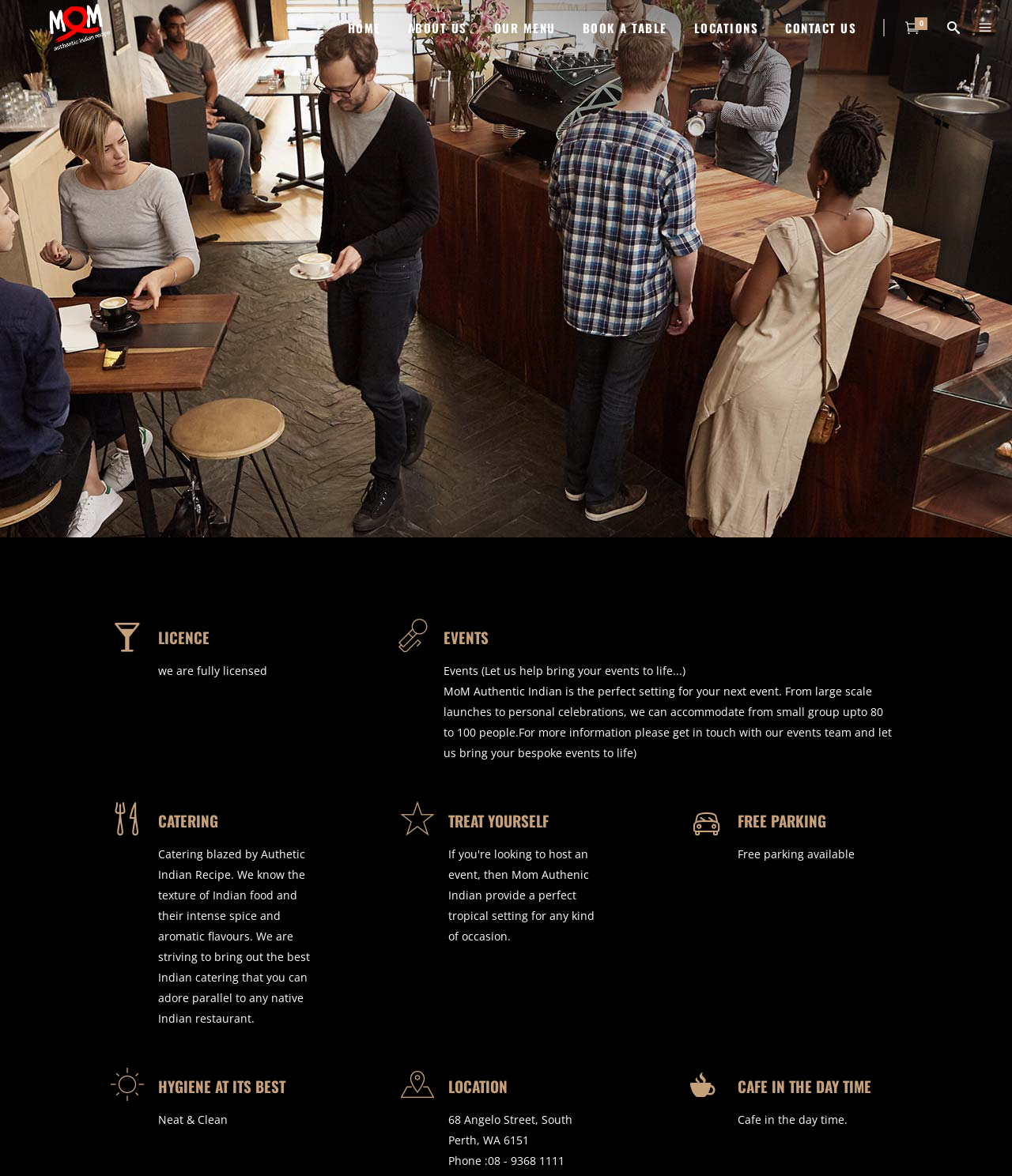Identify the bounding box coordinates of the clickable region necessary to fulfill the following instruction: "Click the logo". The bounding box coordinates should be four float numbers between 0 and 1, i.e., [left, top, right, bottom].

[0.02, 0.002, 0.138, 0.044]